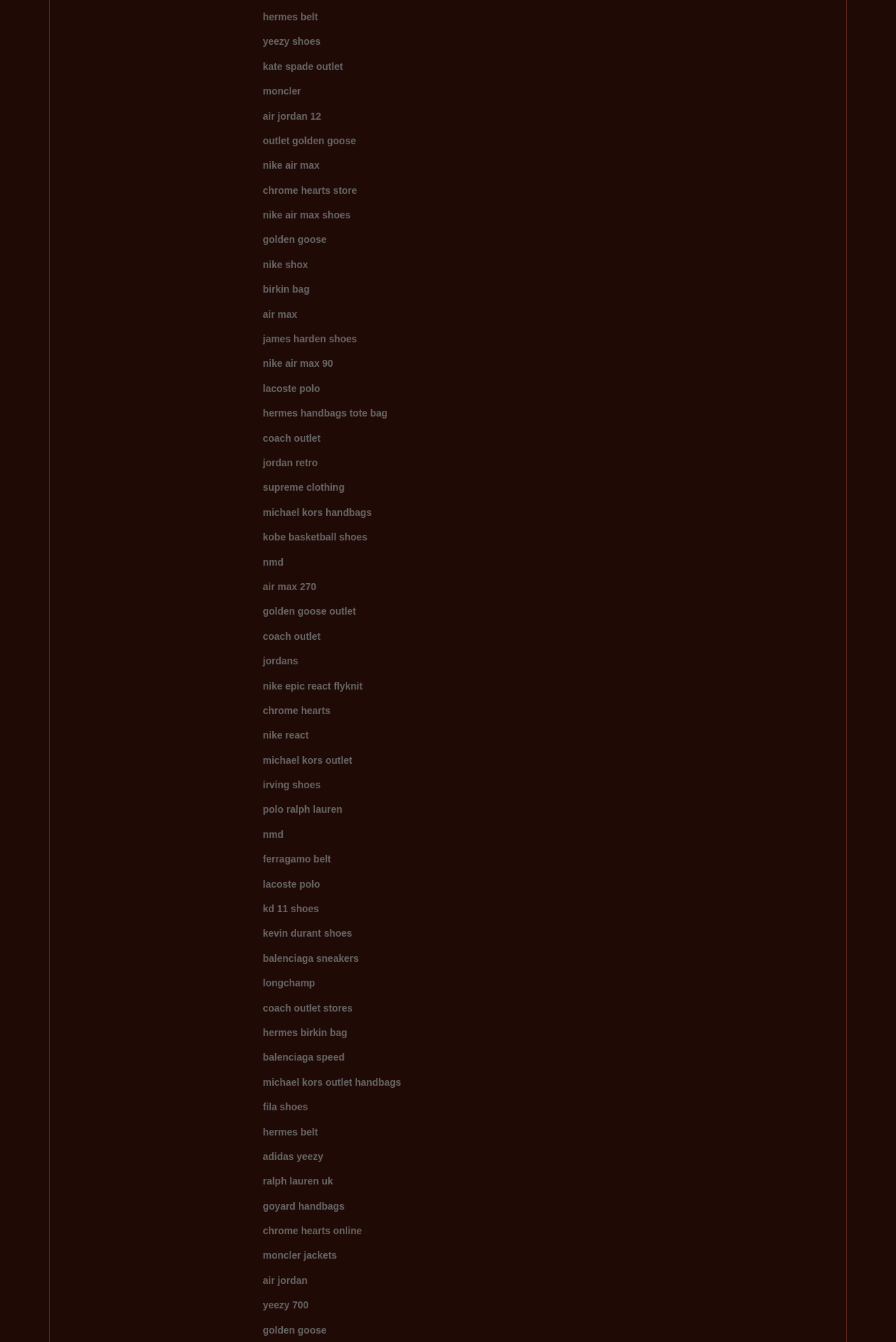Provide a brief response using a word or short phrase to this question:
What is the last brand mentioned on the webpage?

Longchamp